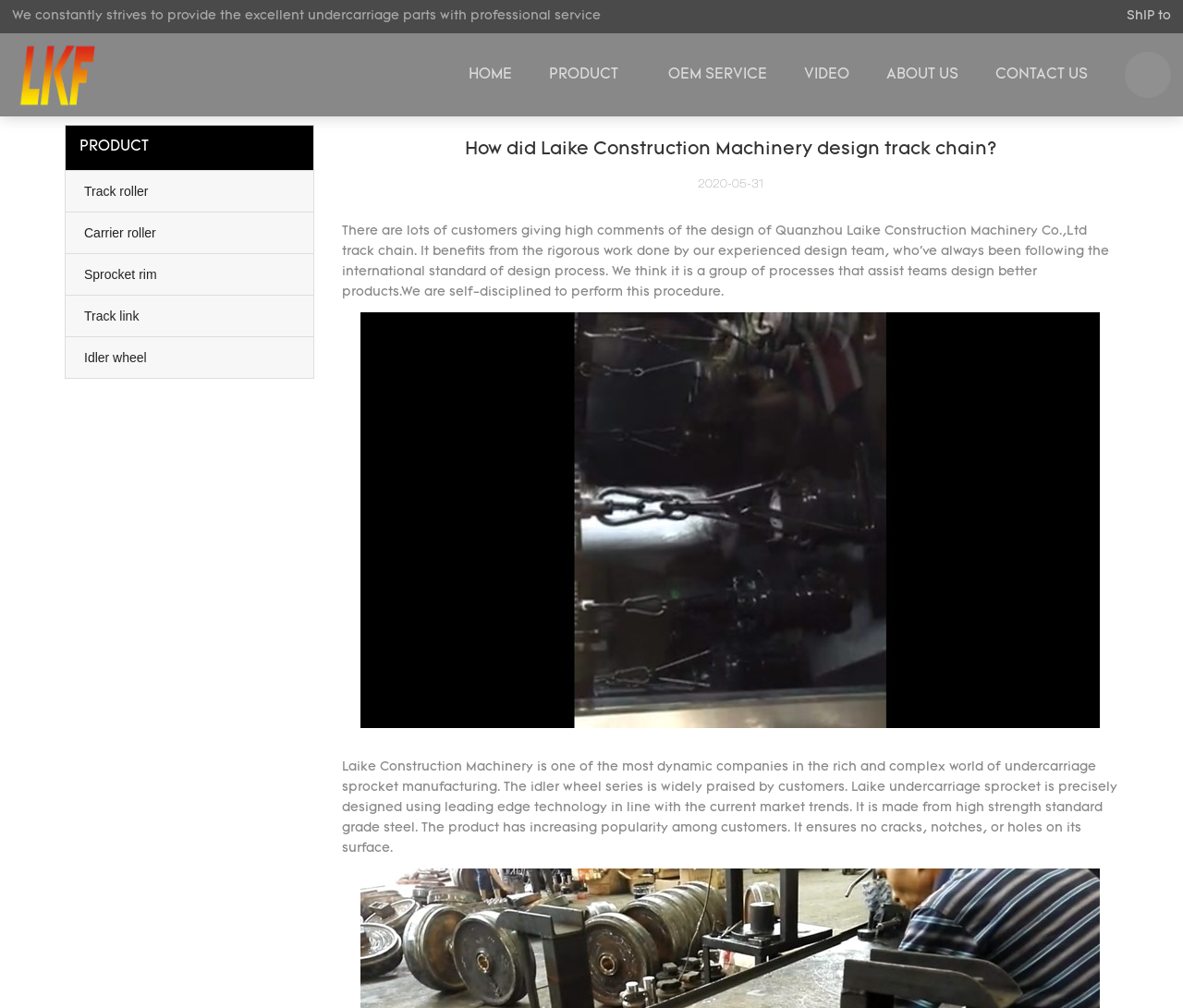Create a detailed narrative describing the layout and content of the webpage.

The webpage is about Laike Construction Machinery, a company that specializes in undercarriage parts. At the top-left corner, there is a logo of the company, accompanied by a navigation menu with links to HOME, PRODUCT, OEM SERVICE, VIDEO, ABOUT US, and CONTACT US. 

Below the navigation menu, there is a brief introduction to the company, stating that it strives to provide excellent undercarriage parts with professional service. To the right of this introduction, there is a "SHIP to" label. 

On the left side of the page, there is a list of product categories, including Track roller, Carrier roller, Sprocket rim, Track link, and Idler wheel, each with an emphasis on the text. 

The main content of the page is an article titled "How did Laike Construction Machinery design track chain?", which is dated 2020-05-31. The article is accompanied by a large image that takes up most of the right side of the page. The article describes Laike Construction Machinery as a dynamic company in the undercarriage sprocket manufacturing industry, highlighting the popularity of its idler wheel series among customers. It also explains that the company's undercarriage sprocket is precisely designed using leading-edge technology and made from high-strength standard grade steel.